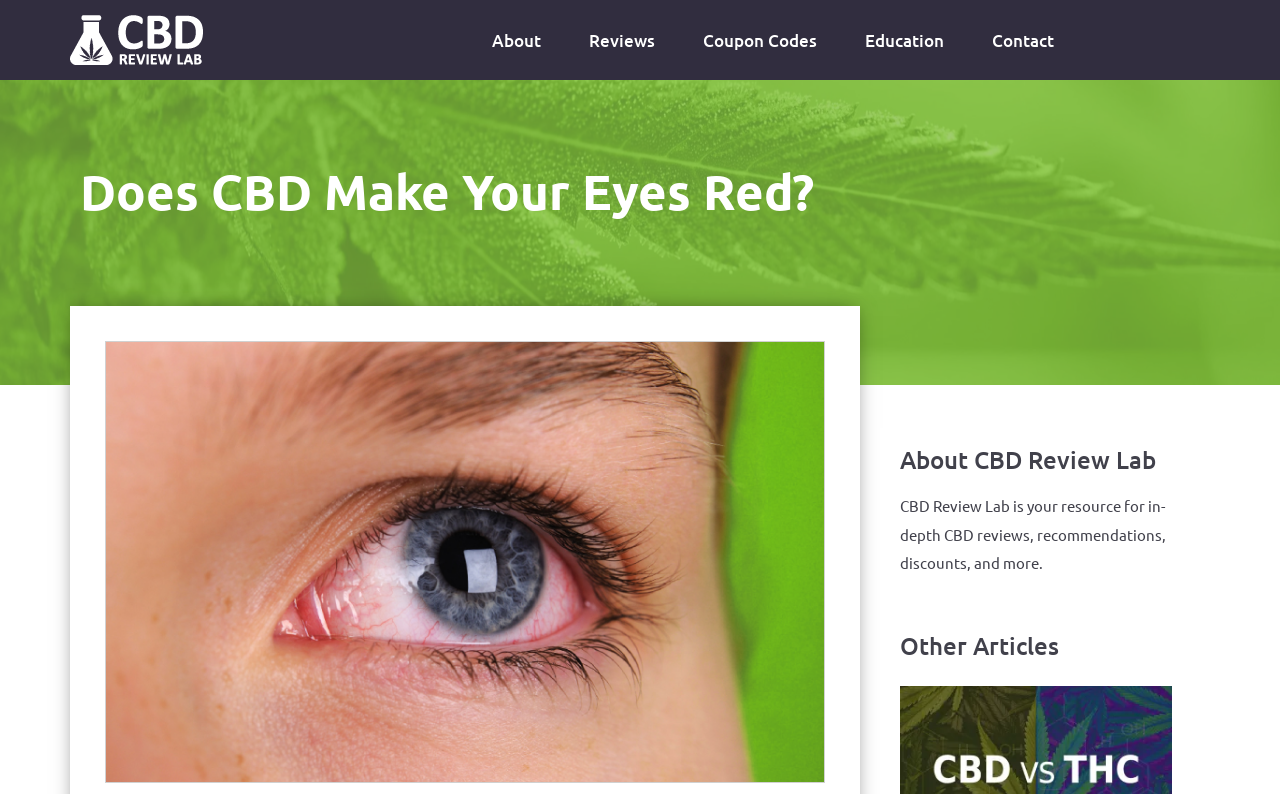What is the last link in the main navigation?
Look at the screenshot and respond with a single word or phrase.

Contact